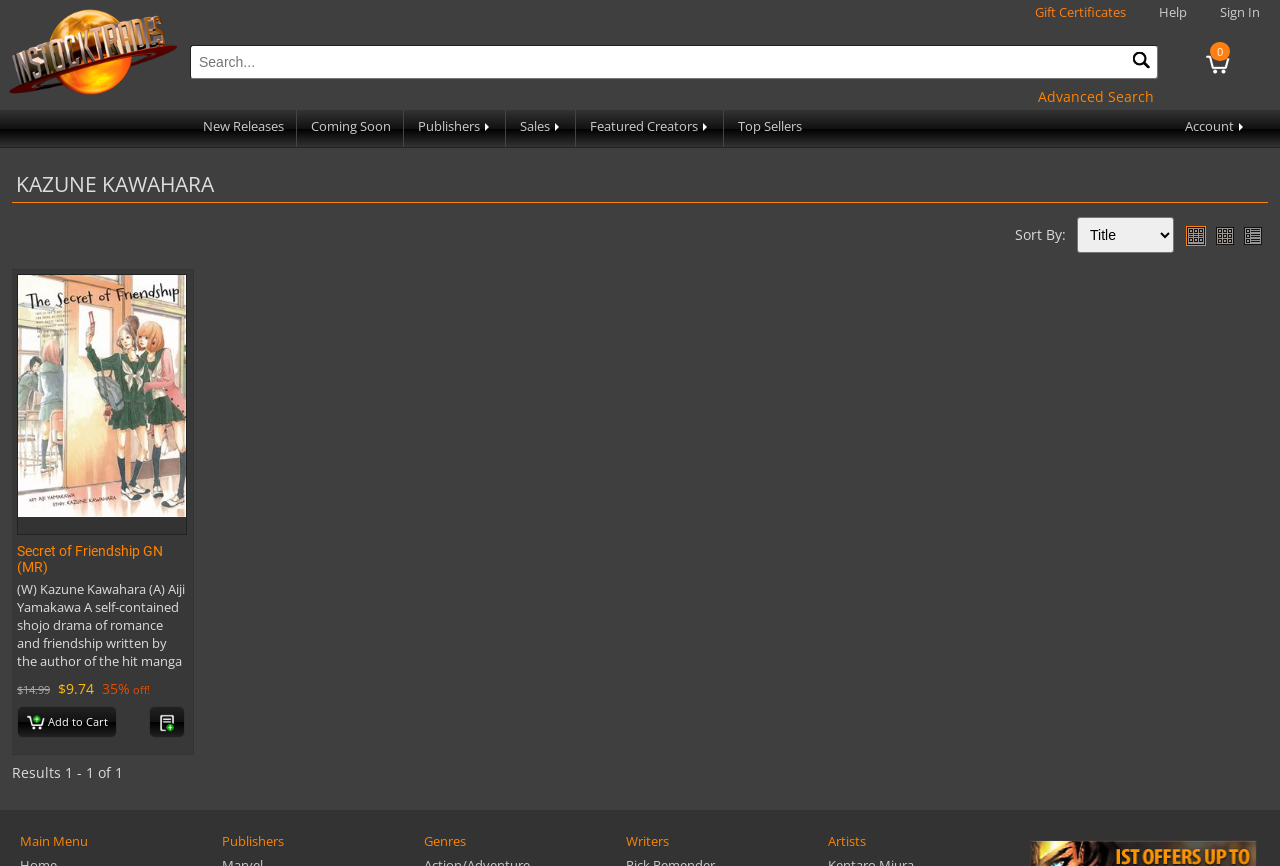What is the name of the website?
Provide a detailed answer to the question, using the image to inform your response.

I determined the name of the website by looking at the image element with the text 'Instocktrades.com' at the top of the webpage.